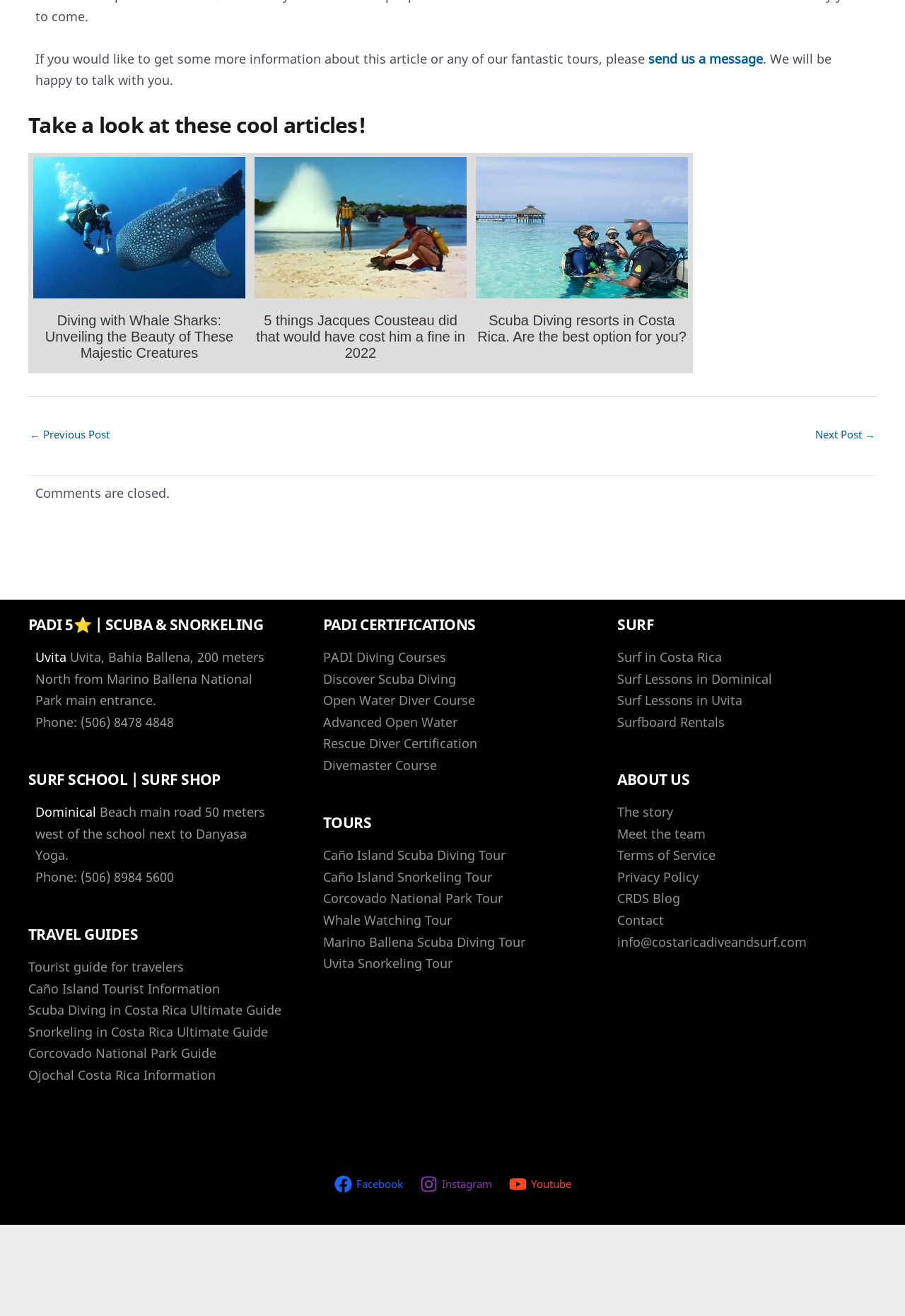What is the phone number of the SURF SCHOOL | SURF SHOP in Dominical?
Look at the webpage screenshot and answer the question with a detailed explanation.

From the footer widget 1, I can see the heading 'SURF SCHOOL | SURF SHOP' and the static text 'Phone: (506) 8984 5600' below it, which indicates the phone number of the SURF SCHOOL | SURF SHOP in Dominical.